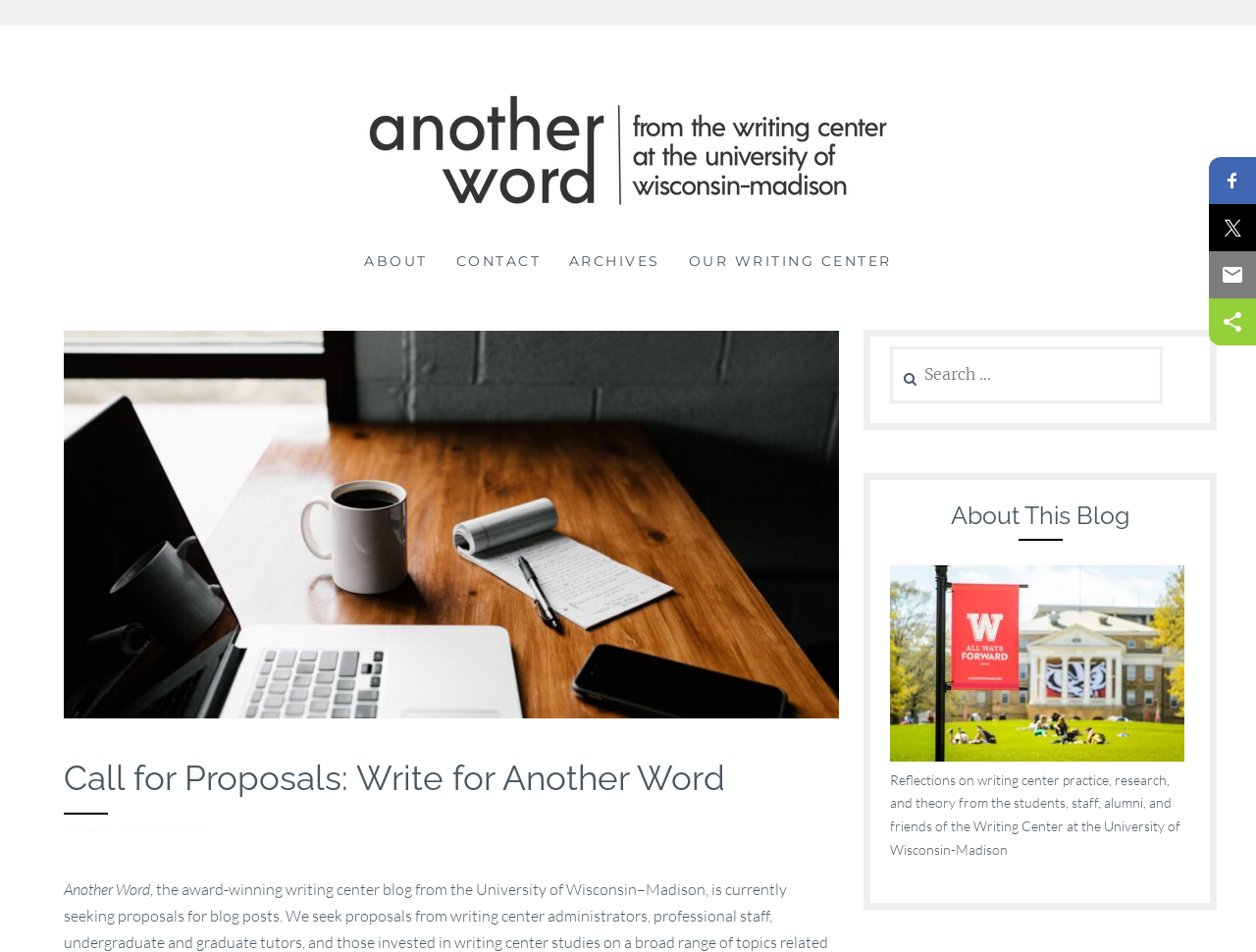What is the name of the blog?
Based on the image, provide your answer in one word or phrase.

Another Word